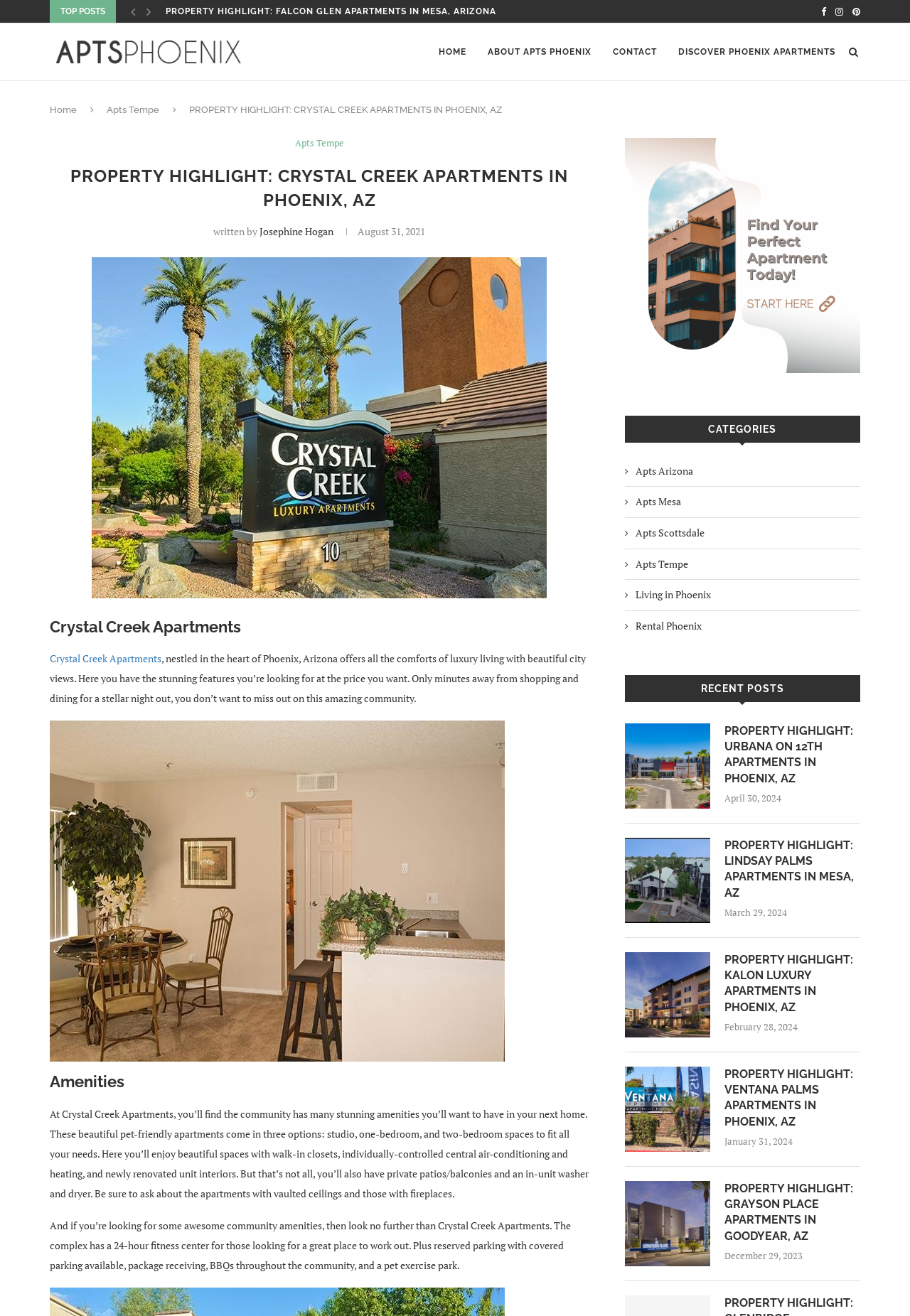Show the bounding box coordinates for the HTML element described as: "Home".

[0.482, 0.018, 0.512, 0.061]